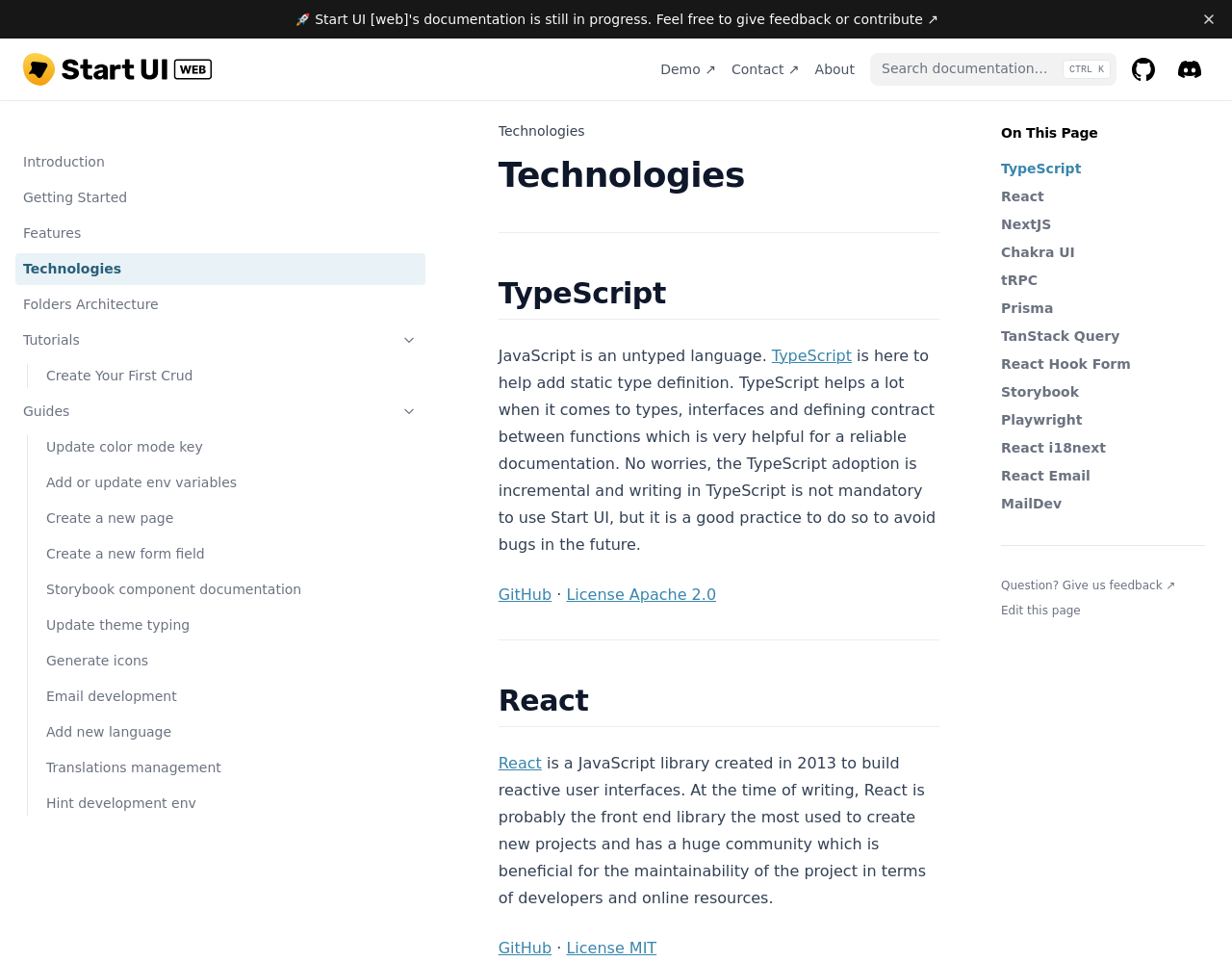Please identify the coordinates of the bounding box that should be clicked to fulfill this instruction: "Read the 'Technologies' section".

[0.238, 0.155, 0.762, 0.209]